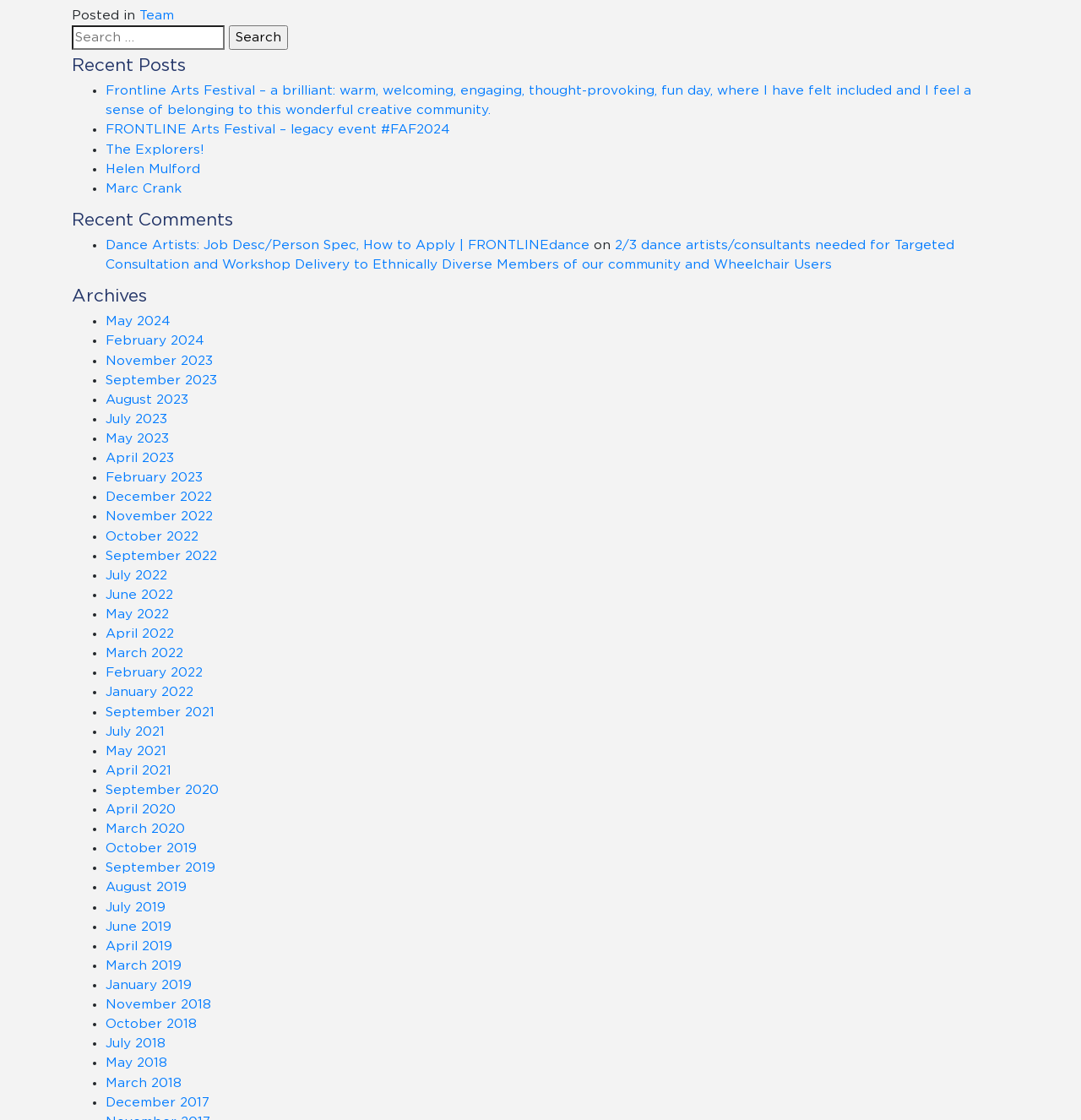Identify the bounding box coordinates for the region to click in order to carry out this instruction: "Search for something". Provide the coordinates using four float numbers between 0 and 1, formatted as [left, top, right, bottom].

[0.066, 0.023, 0.208, 0.045]